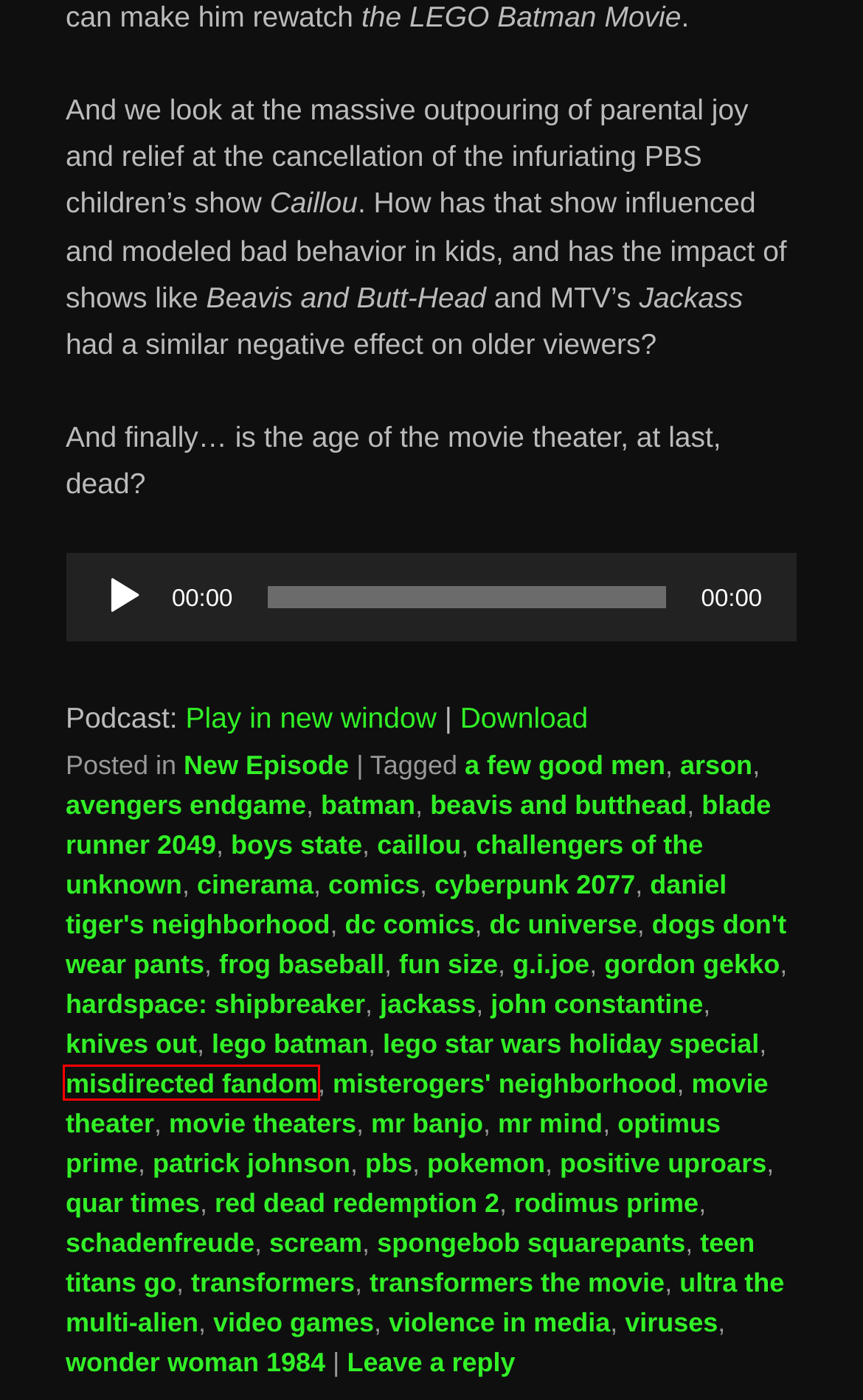You have a screenshot of a webpage with a red rectangle bounding box around an element. Identify the best matching webpage description for the new page that appears after clicking the element in the bounding box. The descriptions are:
A. g.i.joe | Radio vs. the Martians!
B. misdirected fandom | Radio vs. the Martians!
C. avengers endgame | Radio vs. the Martians!
D. cinerama | Radio vs. the Martians!
E. challengers of the unknown | Radio vs. the Martians!
F. pbs | Radio vs. the Martians!
G. fun size | Radio vs. the Martians!
H. gordon gekko | Radio vs. the Martians!

B